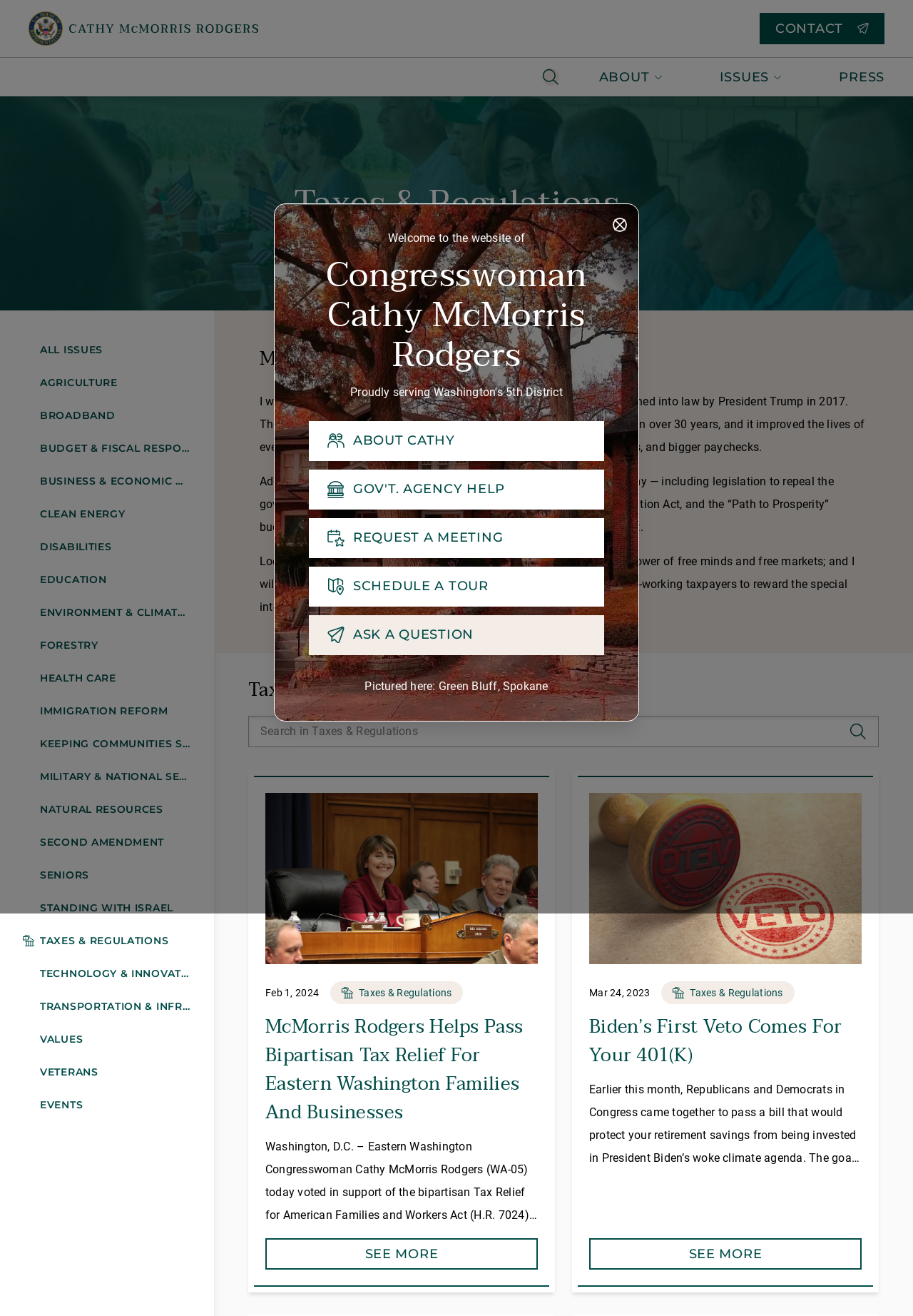Find the bounding box coordinates for the element that must be clicked to complete the instruction: "Click the 'About Cathy' button". The coordinates should be four float numbers between 0 and 1, indicated as [left, top, right, bottom].

[0.338, 0.32, 0.662, 0.35]